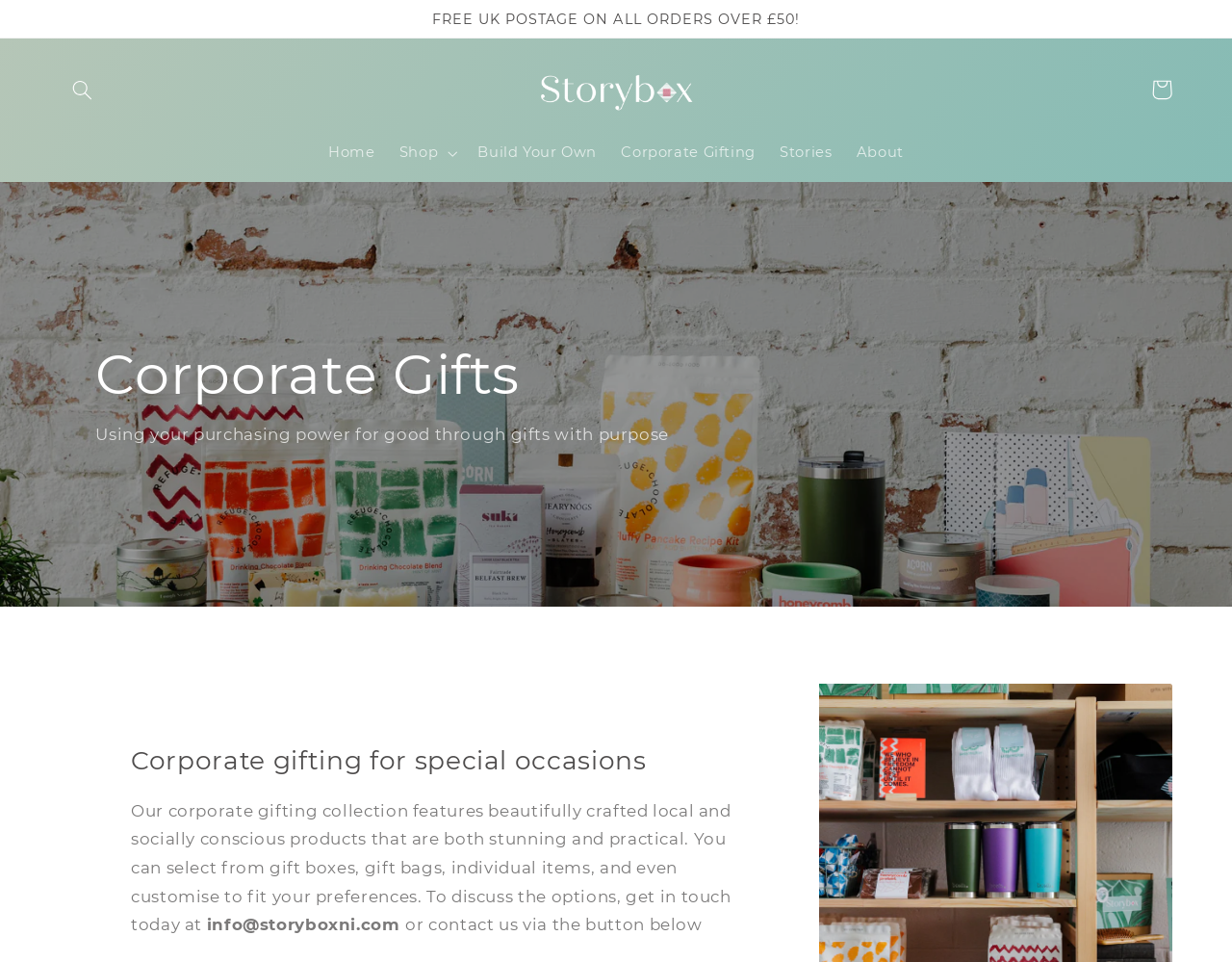Identify the bounding box coordinates of the HTML element based on this description: "Corporate Gifting".

[0.494, 0.137, 0.623, 0.181]